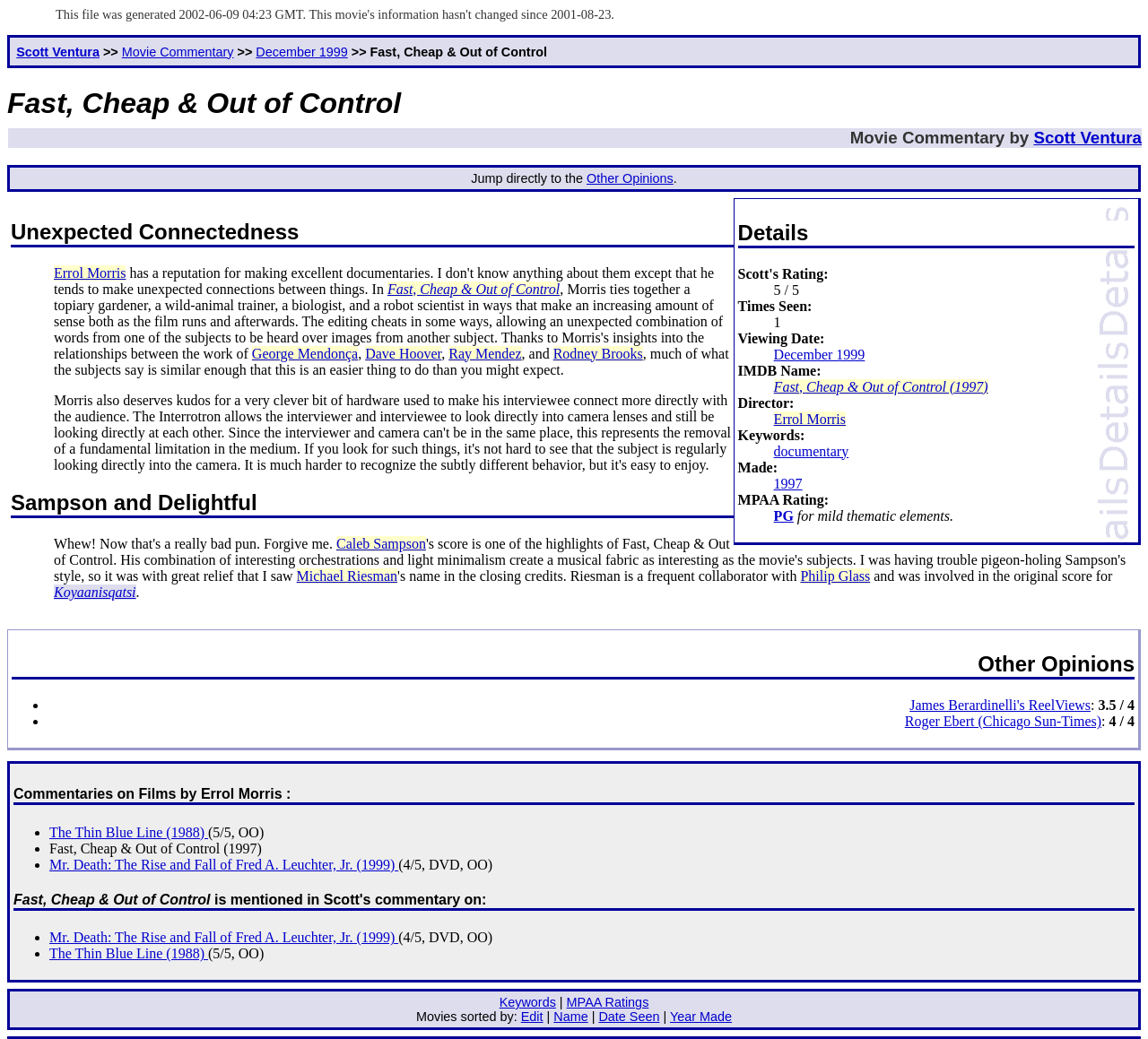Extract the bounding box coordinates of the UI element described by: "The Thin Blue Line (1988)". The coordinates should include four float numbers ranging from 0 to 1, e.g., [left, top, right, bottom].

[0.043, 0.91, 0.181, 0.925]